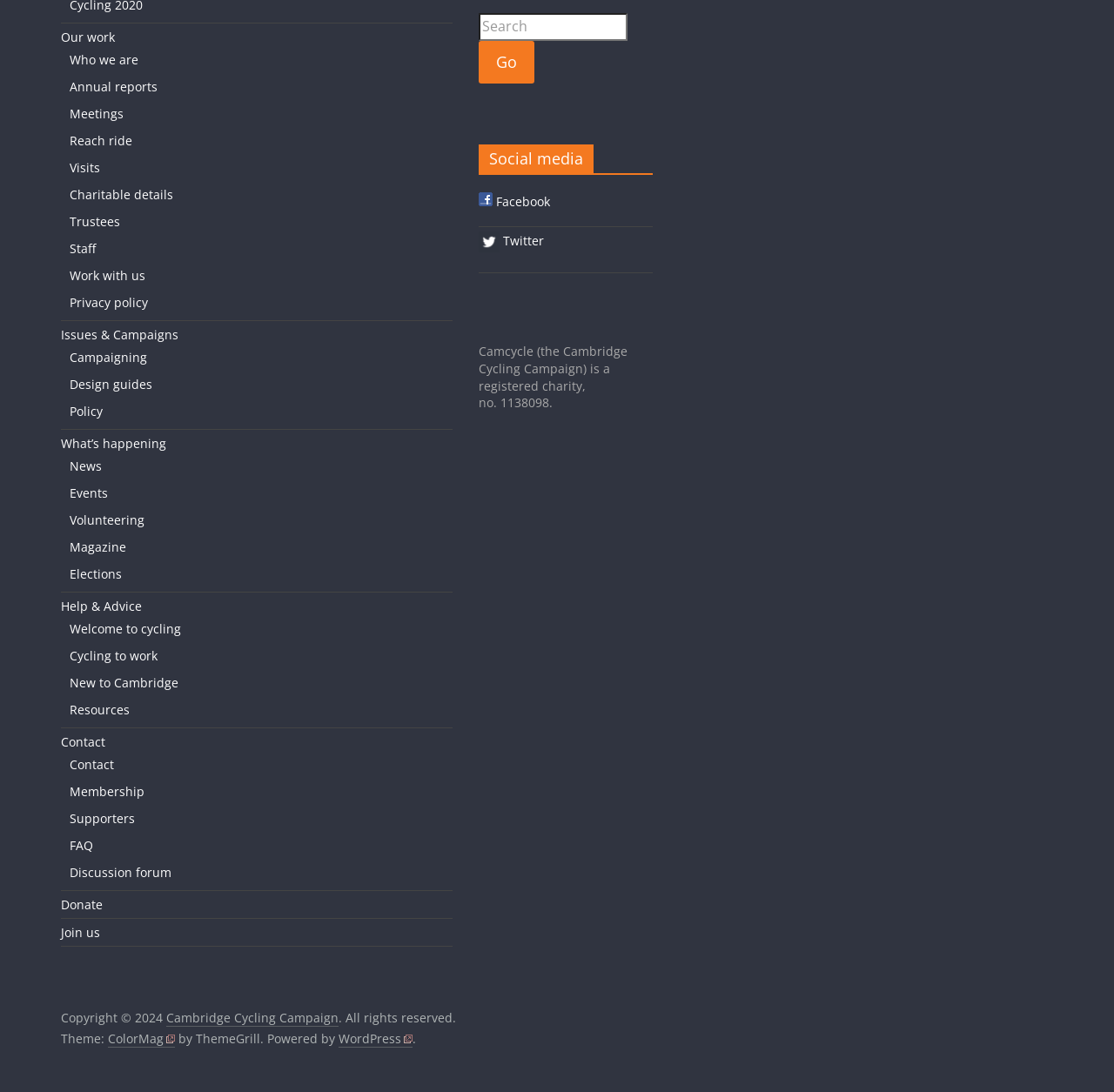What is the registration number of the charity? Examine the screenshot and reply using just one word or a brief phrase.

1138098